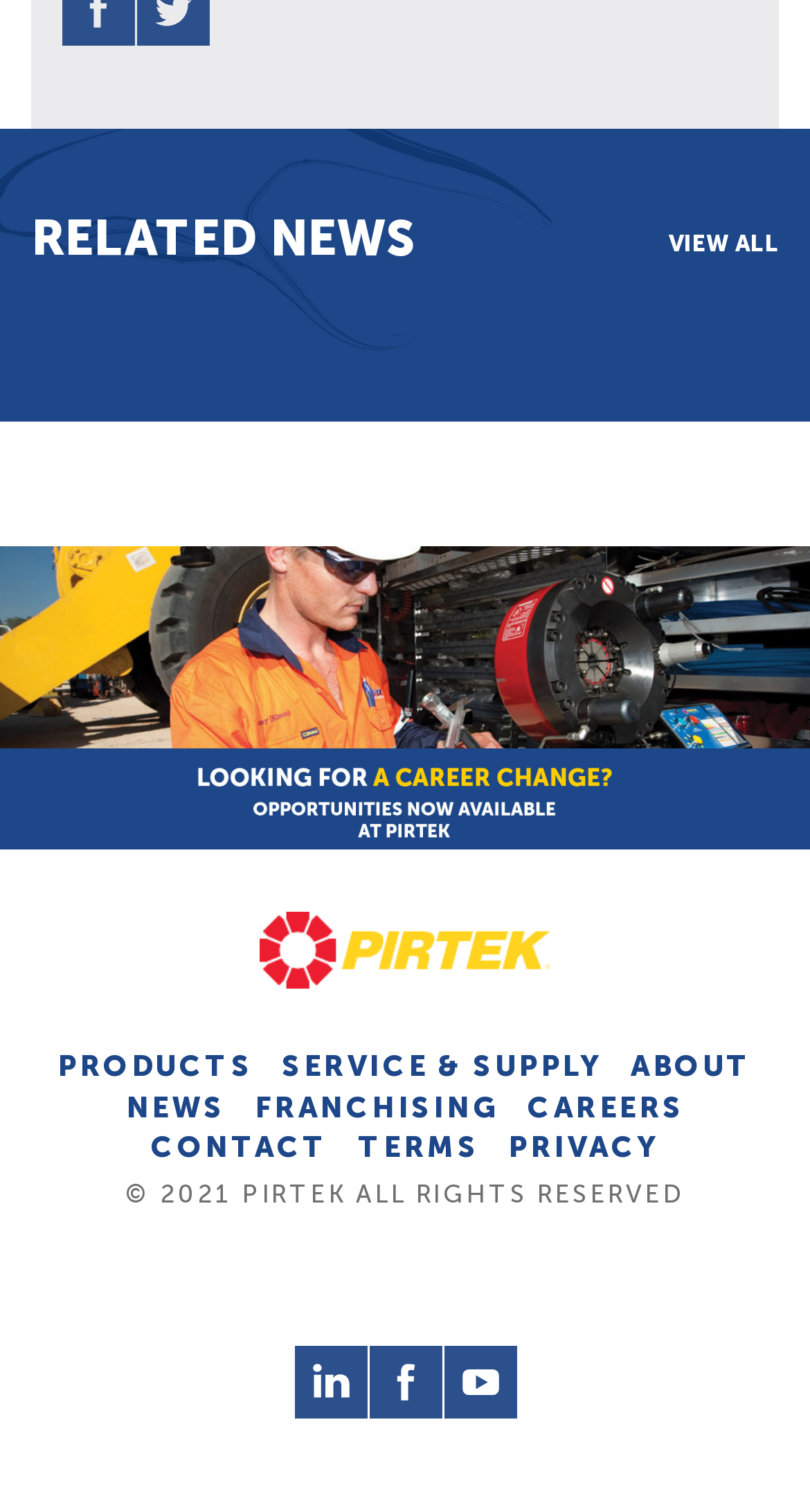Specify the bounding box coordinates of the area to click in order to follow the given instruction: "go to pirtek career change page."

[0.0, 0.449, 1.0, 0.472]